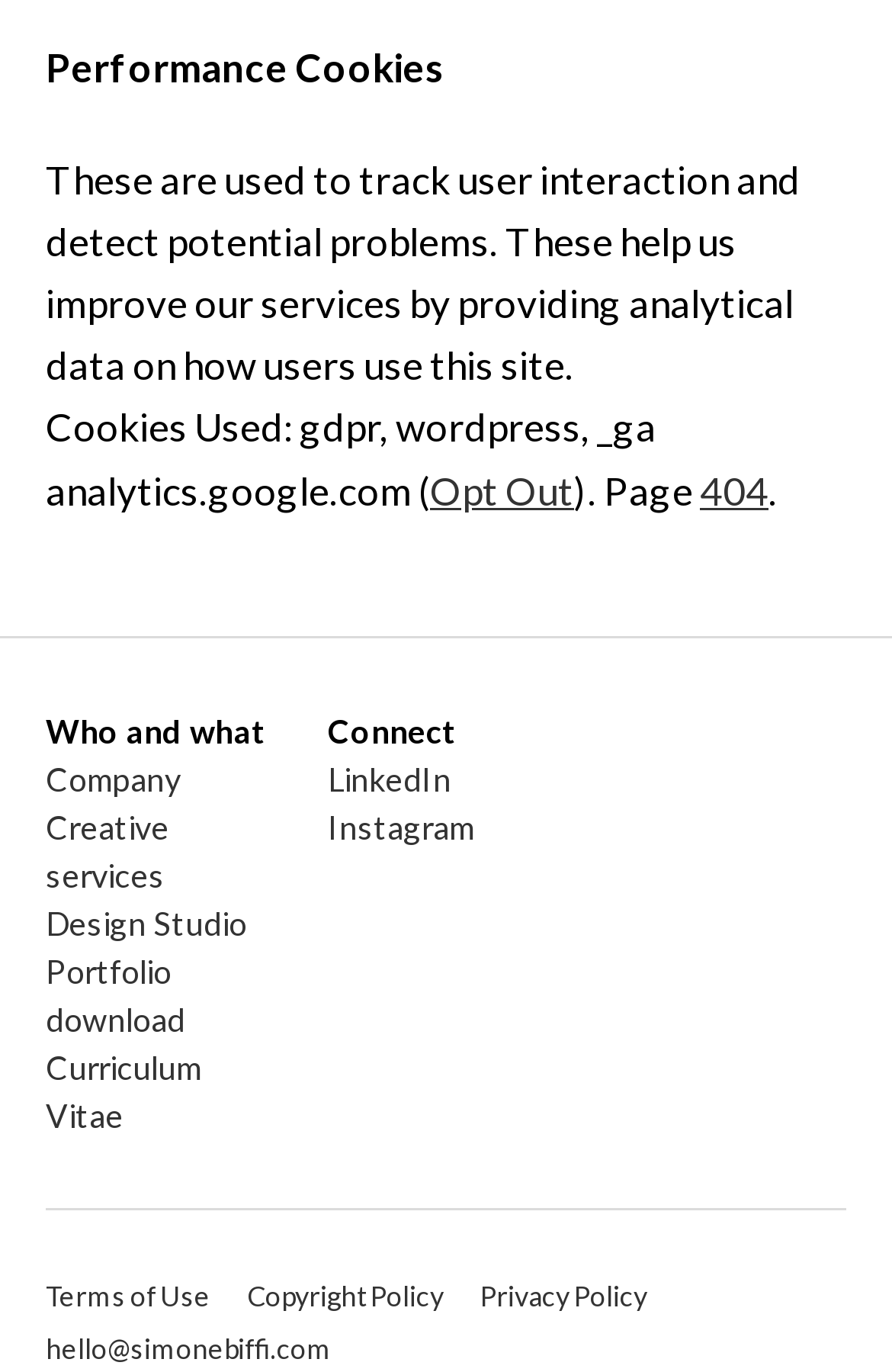Utilize the details in the image to give a detailed response to the question: What is the purpose of performance cookies?

According to the text, 'These are used to track user interaction and detect potential problems. These help us improve our services by providing analytical data on how users use this site.'